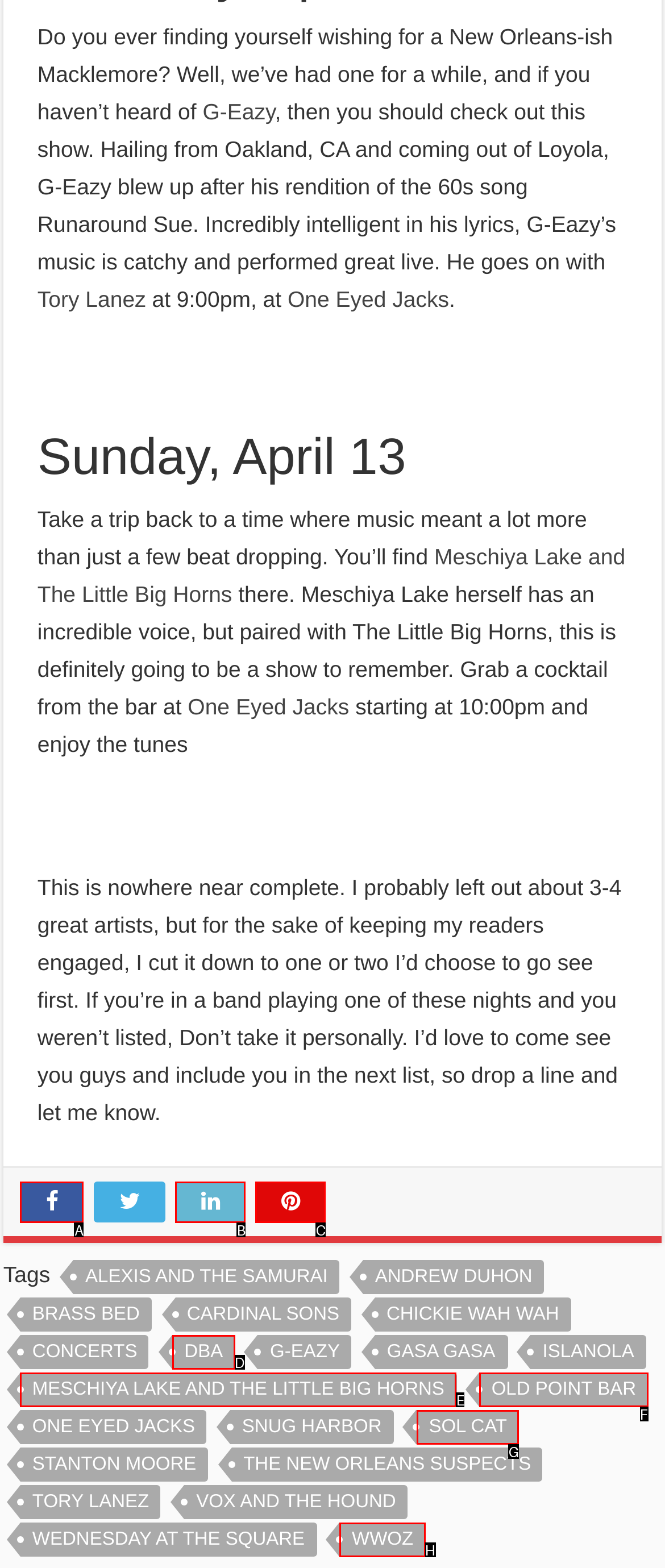Which option corresponds to the following element description: Facebook?
Please provide the letter of the correct choice.

A